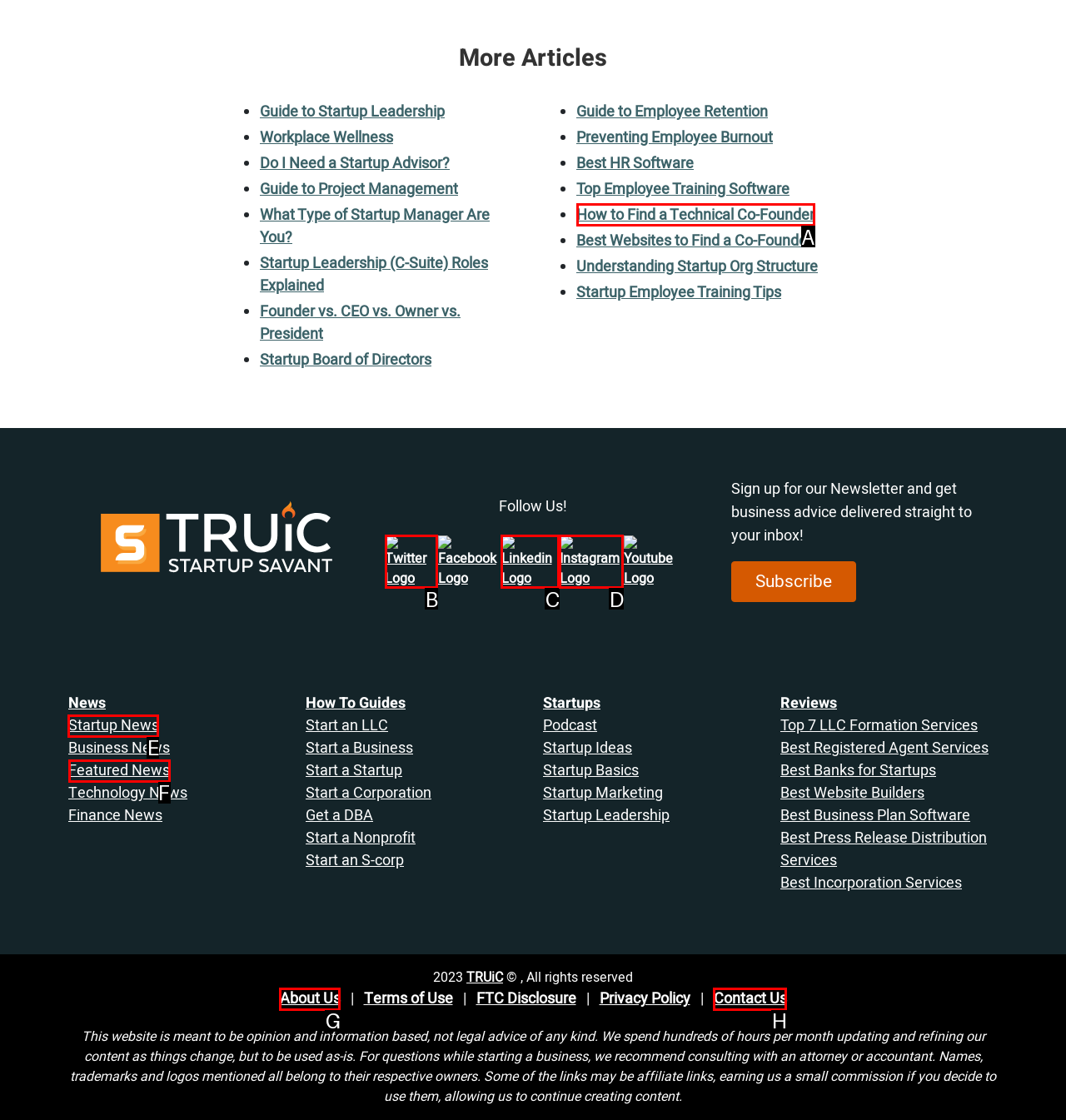Identify the correct lettered option to click in order to perform this task: Read the 'Startup News'. Respond with the letter.

E